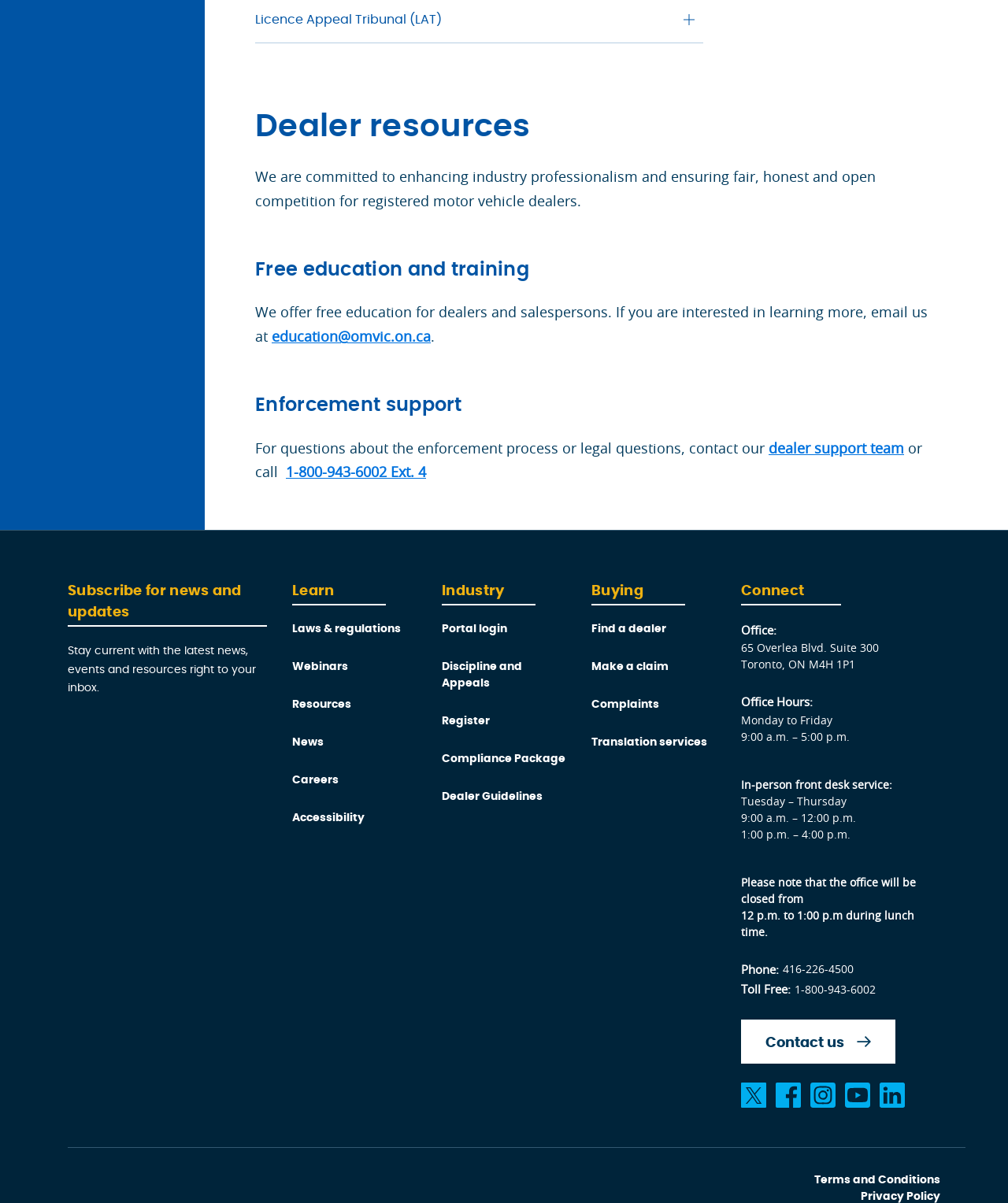Carefully observe the image and respond to the question with a detailed answer:
What is the toll-free phone number of OMVIC?

The question asks for the toll-free phone number of OMVIC, which can be found in the description list element under the heading 'Connect'. The toll-free phone number is listed as 1-800-943-6002.